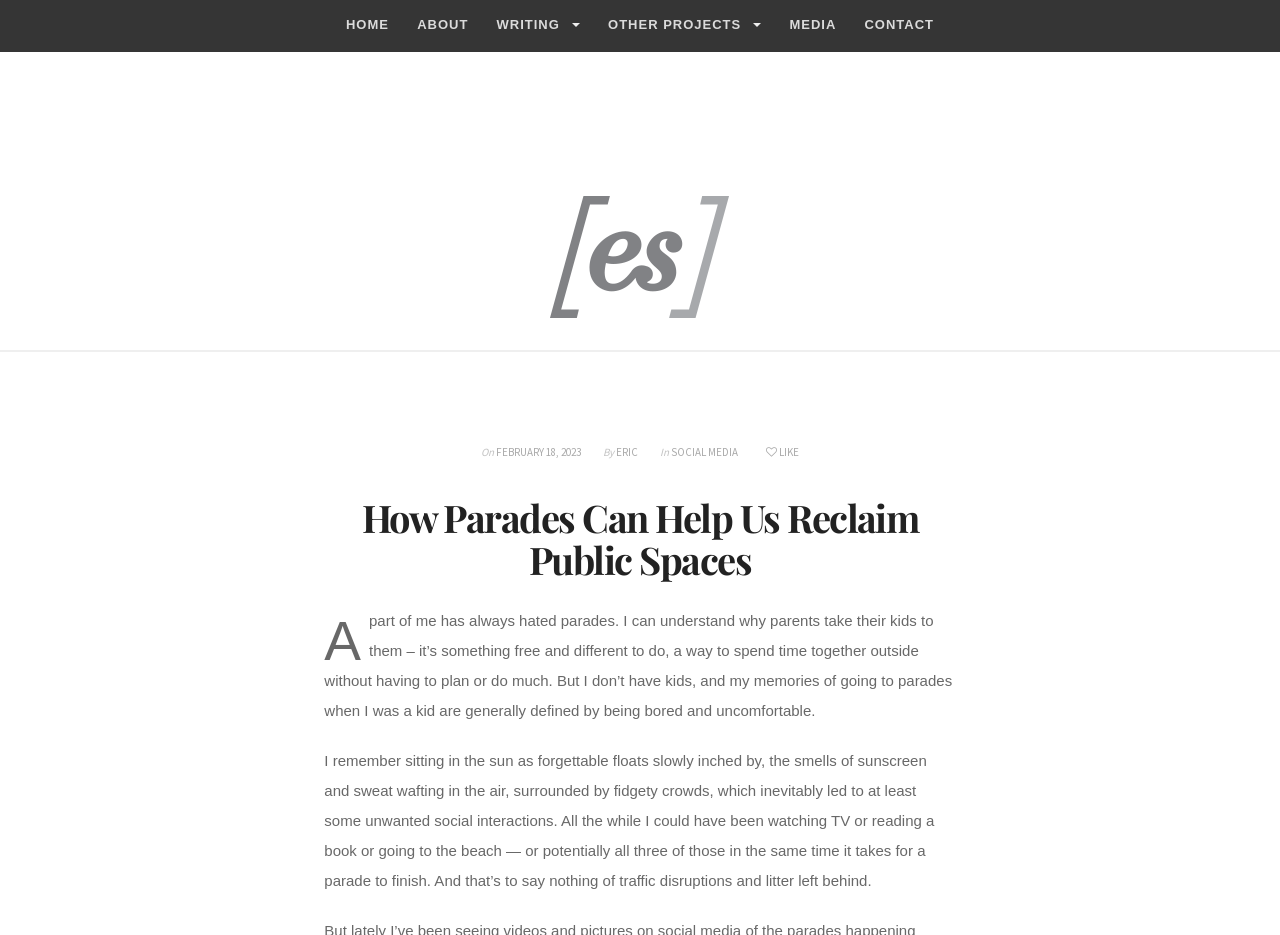Highlight the bounding box coordinates of the element that should be clicked to carry out the following instruction: "View 'CATEGORIES'". The coordinates must be given as four float numbers ranging from 0 to 1, i.e., [left, top, right, bottom].

None